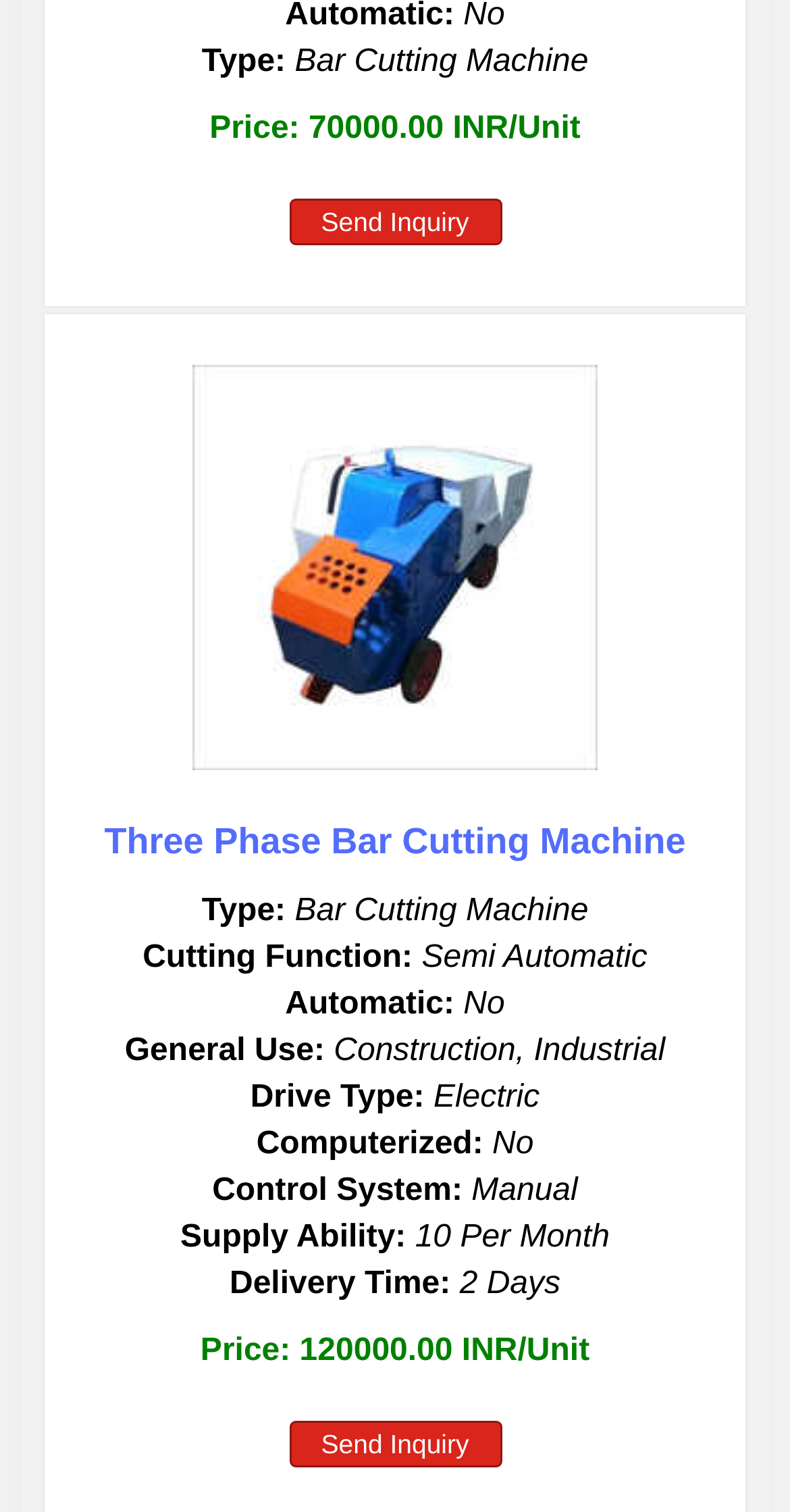What is the drive type of the Bar Cutting Machine?
Provide a detailed answer to the question using information from the image.

I found the drive type of the Bar Cutting Machine by looking at the generic element with the text 'Drive Type: Electric' which is located in the middle of the webpage.